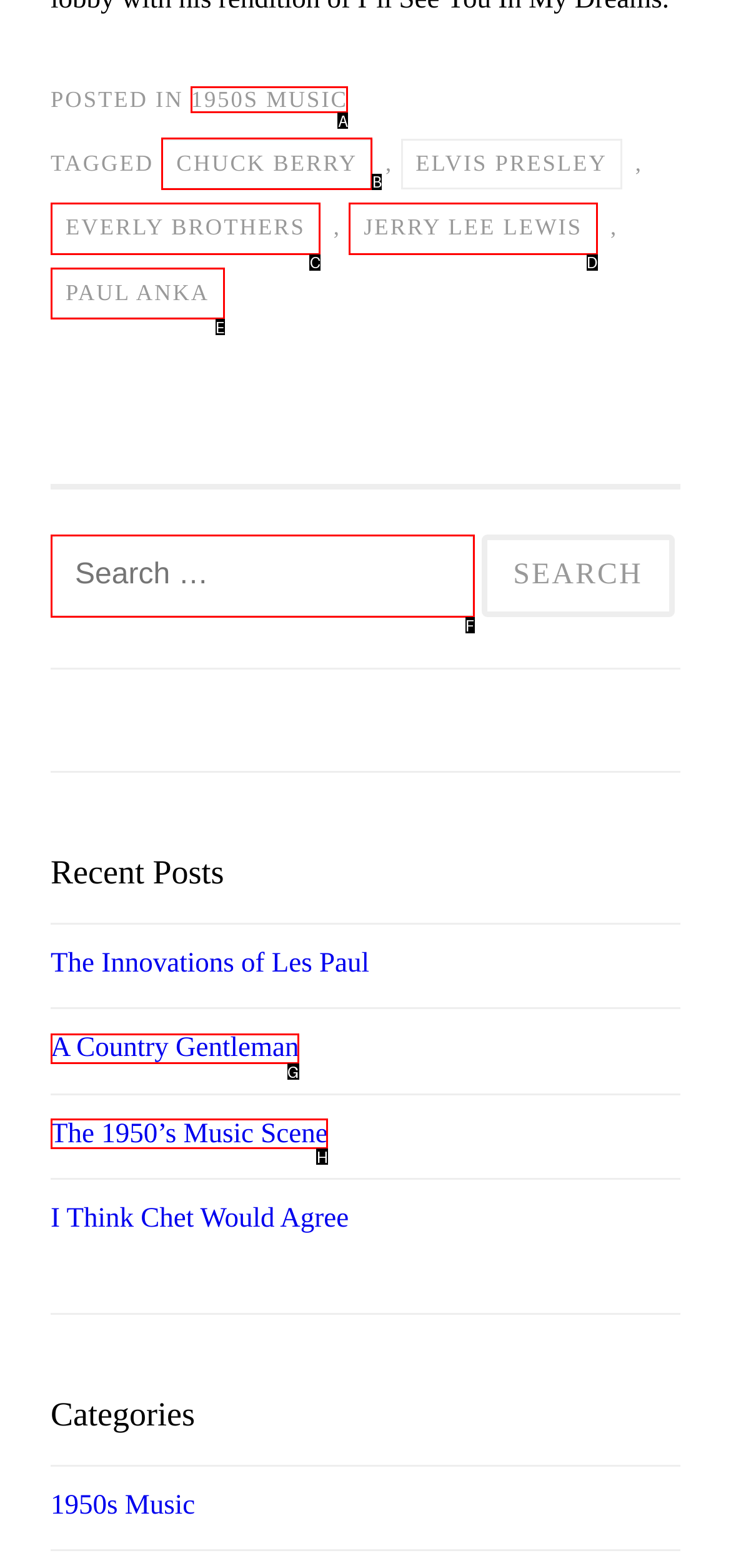From the available options, which lettered element should I click to complete this task: Read about Chuck Berry?

B